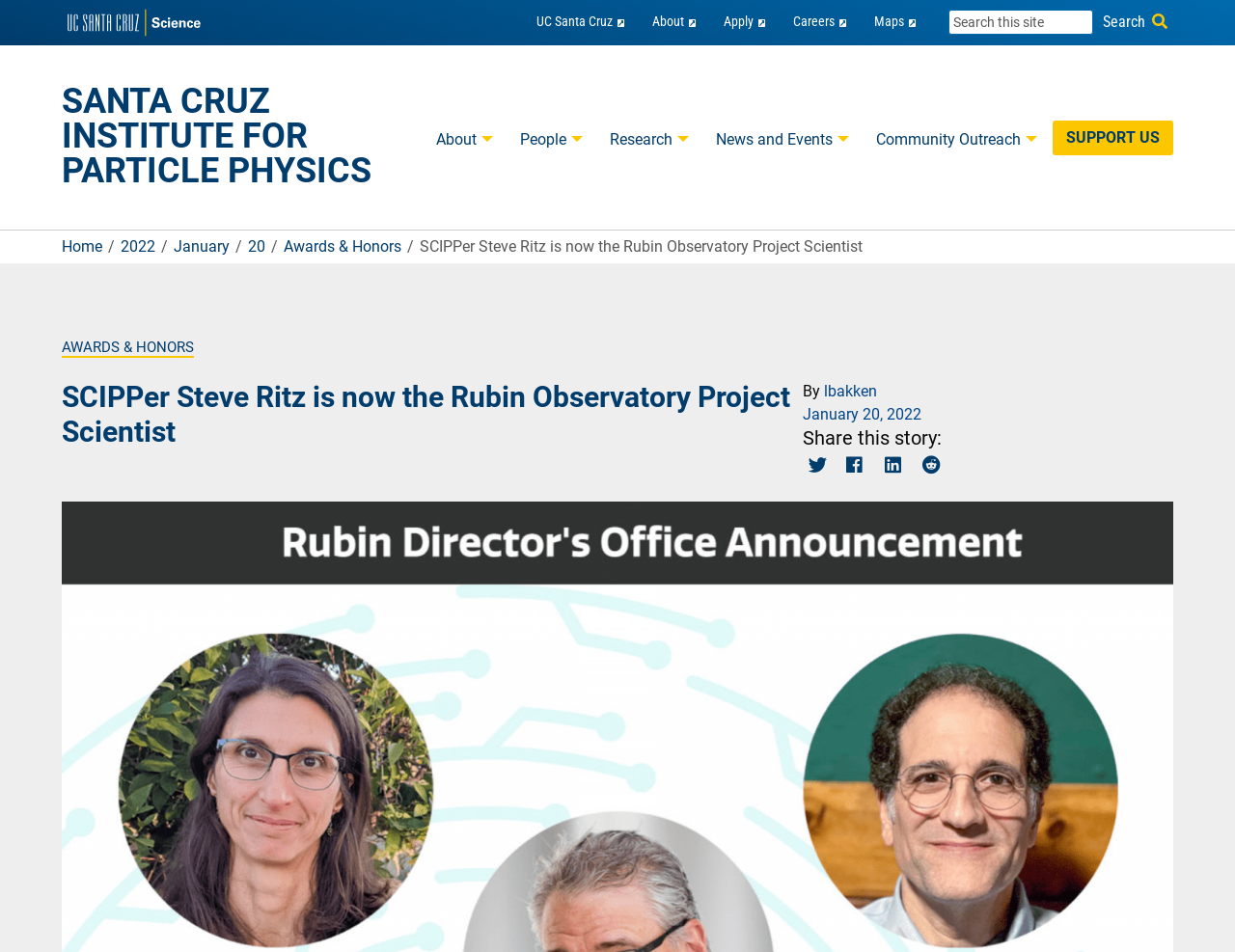What is the name of the institute?
Could you answer the question with a detailed and thorough explanation?

I found the answer by looking at the top-left corner of the webpage, where it says 'Santa Cruz Institute for Particle Physics home' with a link and an image. This suggests that the institute's name is Santa Cruz Institute for Particle Physics.